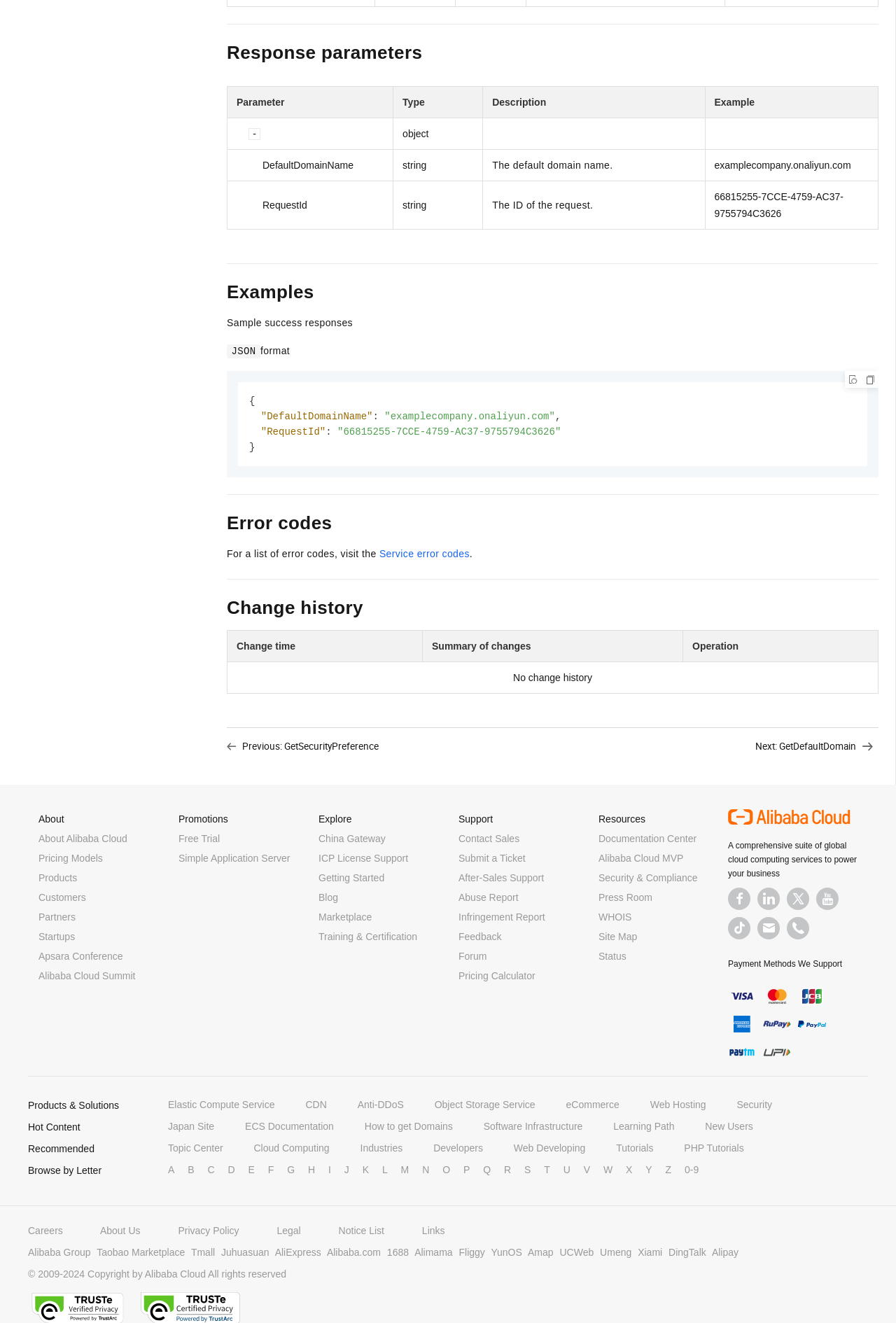Locate the bounding box coordinates of the segment that needs to be clicked to meet this instruction: "Follow Intrend Bathrooms and Interiors on Instagram".

None